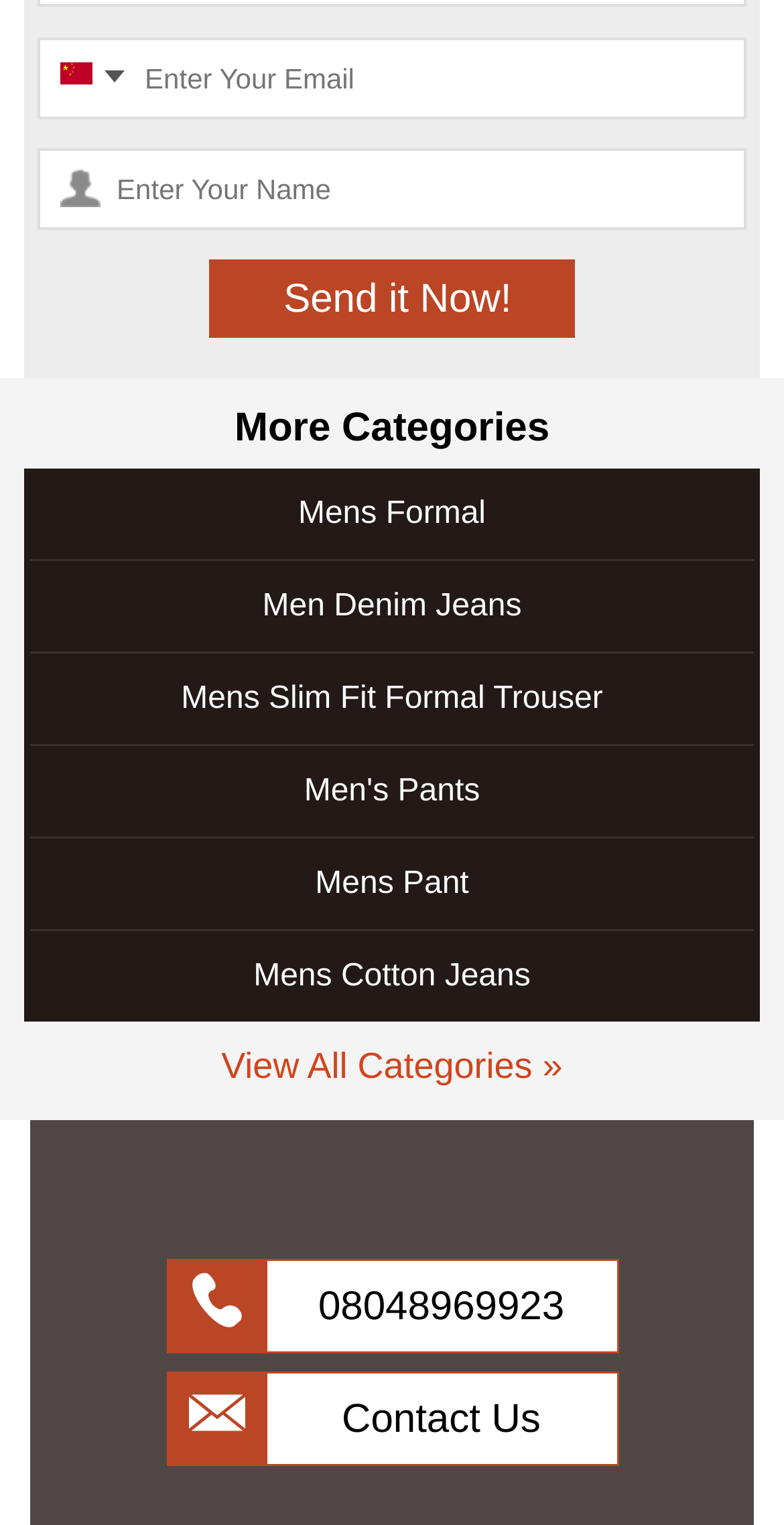From the element description: "Men's Pants", extract the bounding box coordinates of the UI element. The coordinates should be expressed as four float numbers between 0 and 1, in the order [left, top, right, bottom].

[0.039, 0.489, 0.961, 0.549]